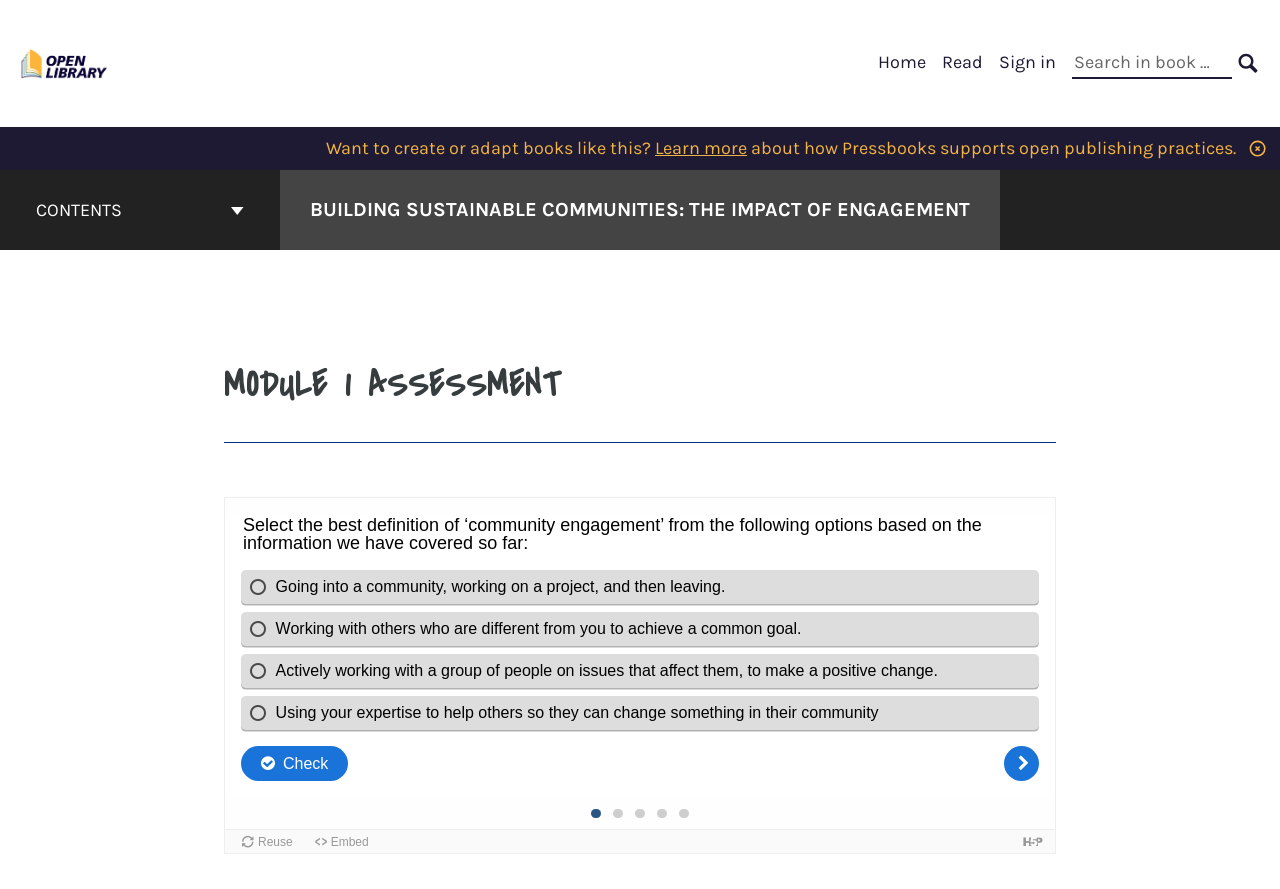Please find the main title text of this webpage.

BUILDING SUSTAINABLE COMMUNITIES: THE IMPACT OF ENGAGEMENT